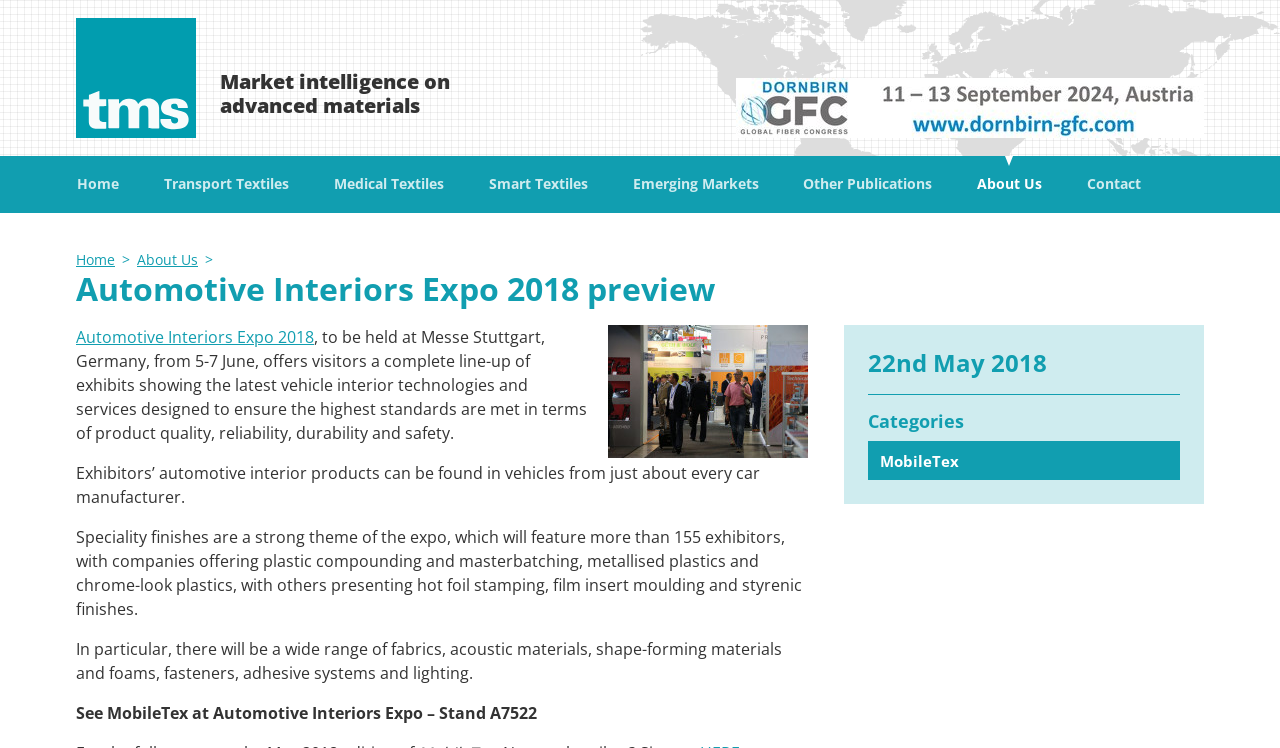Please determine the bounding box coordinates for the element that should be clicked to follow these instructions: "Go to the 'About Us' page".

[0.746, 0.218, 0.832, 0.276]